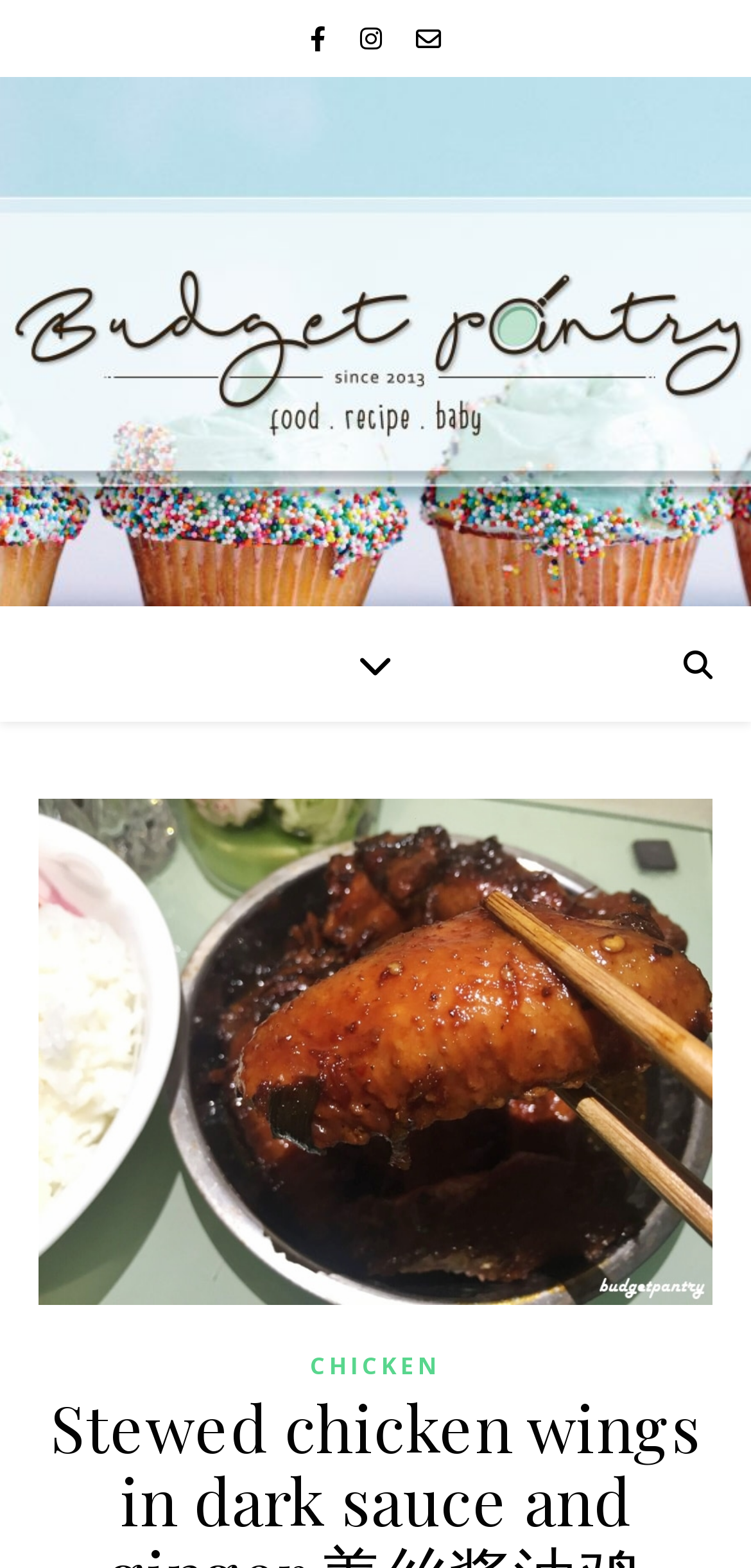Provide a single word or phrase to answer the given question: 
How many links are present in the top navigation bar?

3